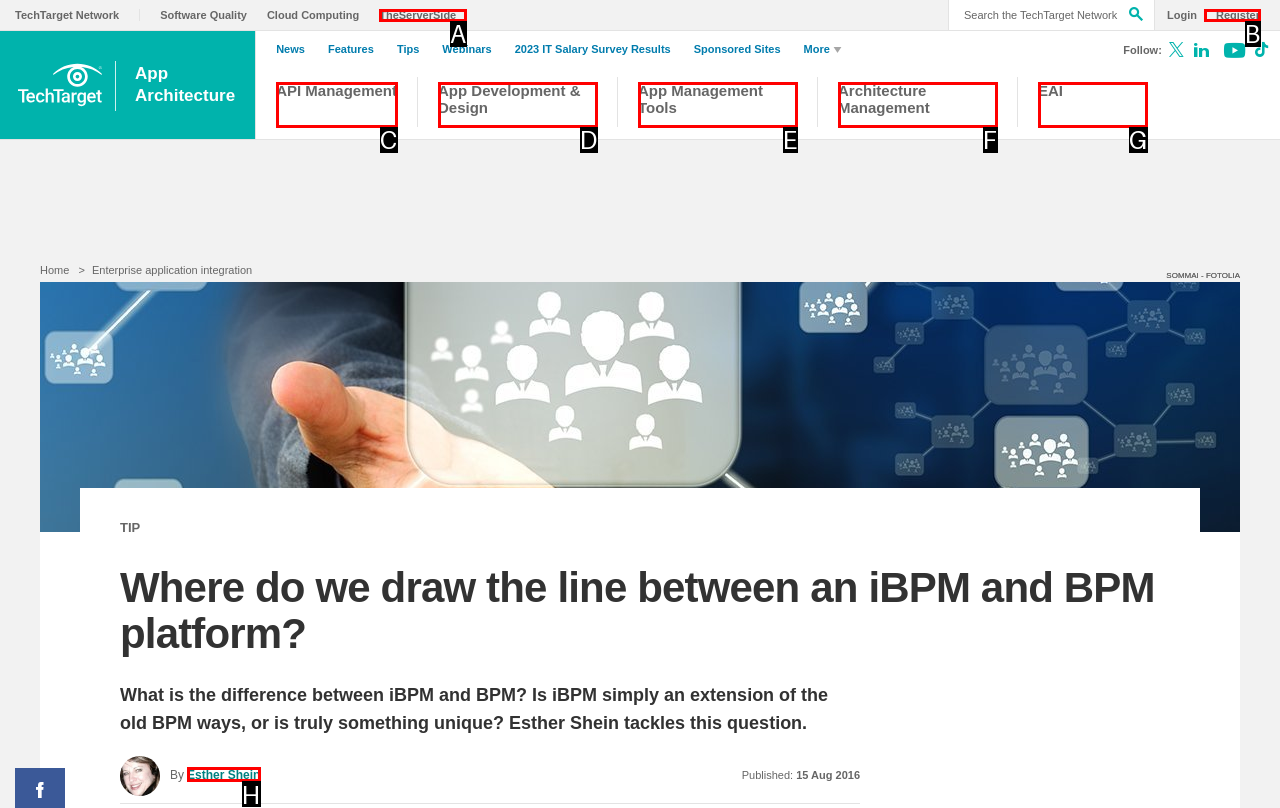Choose the letter that best represents the description: Unique design earrings. Provide the letter as your response.

None